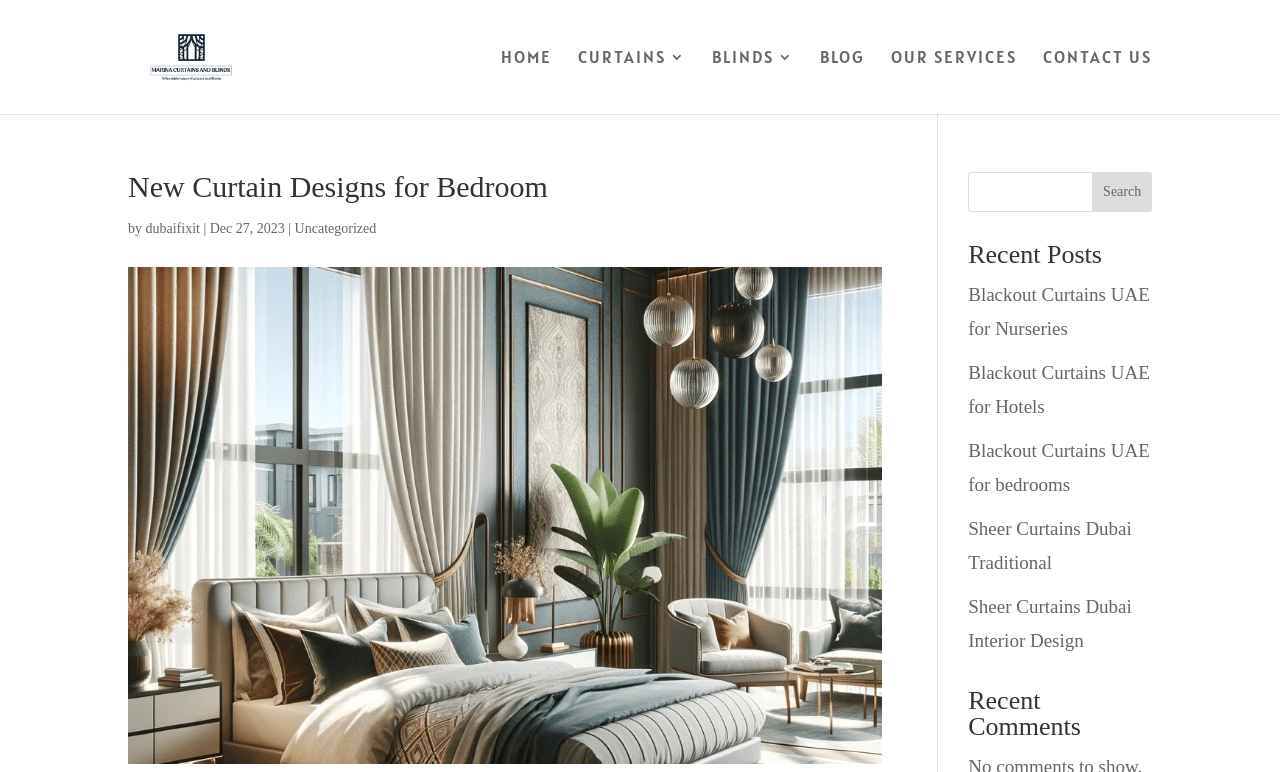Answer this question in one word or a short phrase: What is the position of the search box?

Top-right corner